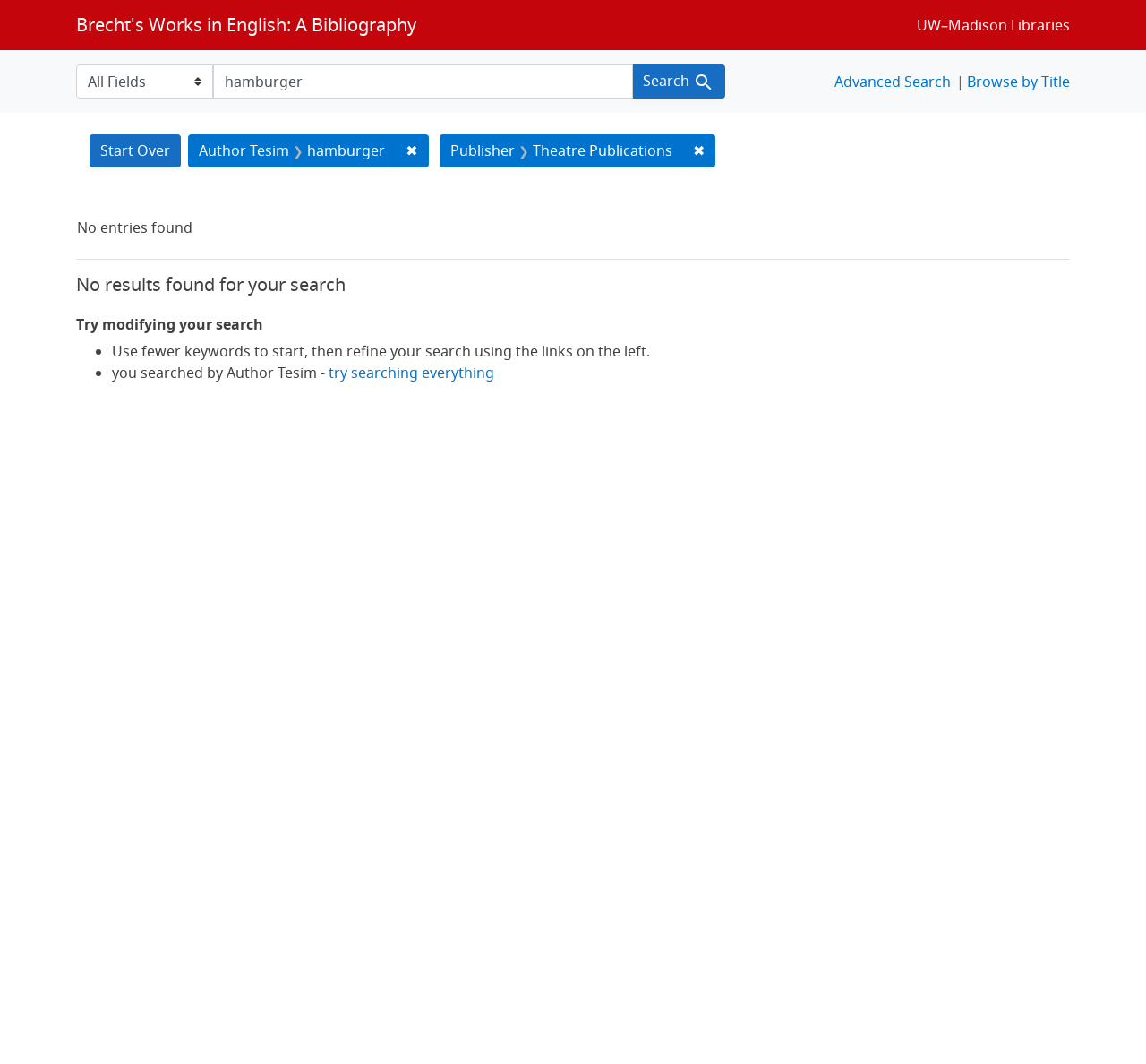Determine the bounding box coordinates of the region I should click to achieve the following instruction: "Search for a term". Ensure the bounding box coordinates are four float numbers between 0 and 1, i.e., [left, top, right, bottom].

[0.186, 0.061, 0.552, 0.093]